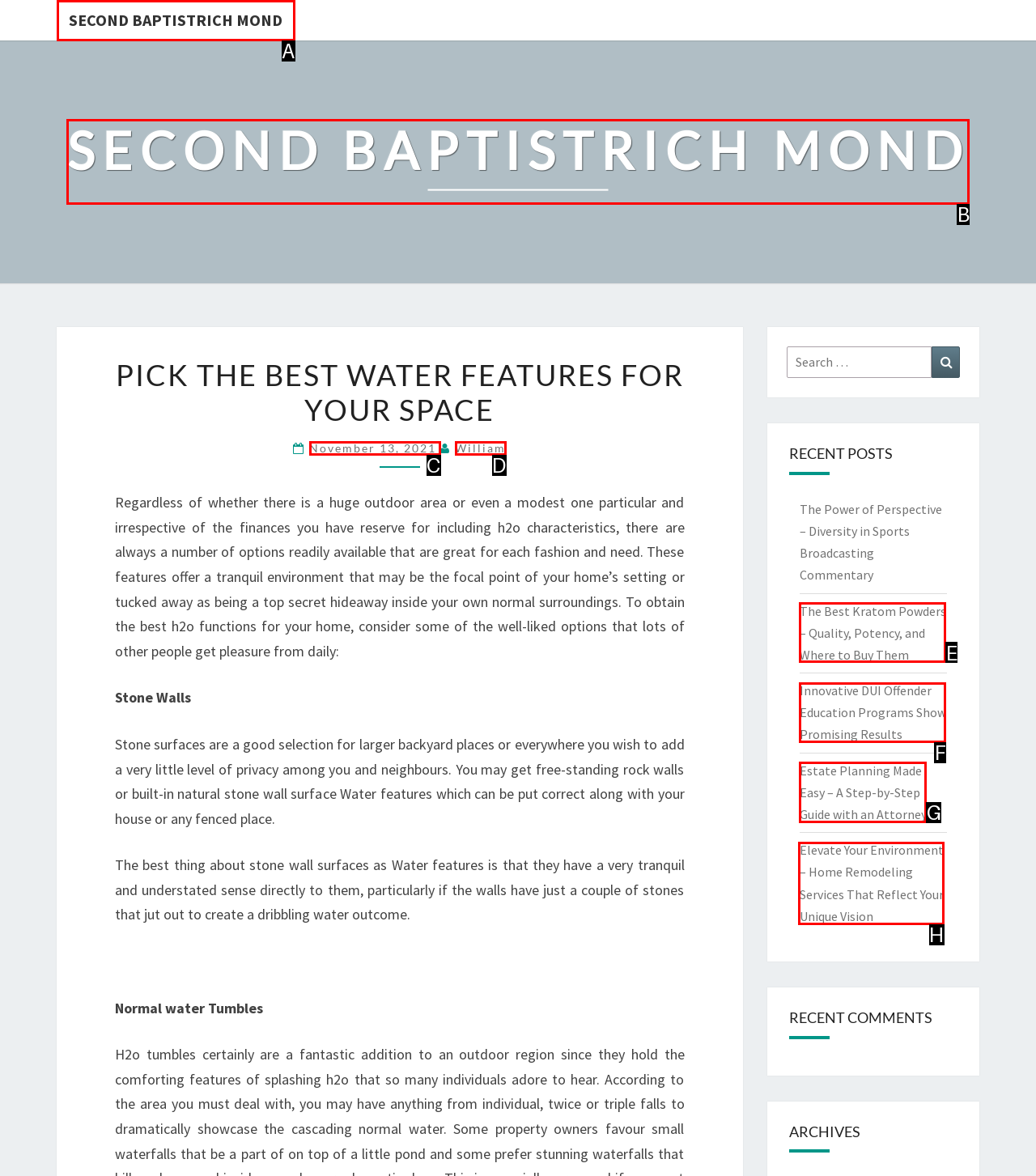Tell me which element should be clicked to achieve the following objective: View the article 'Elevate Your Environment – Home Remodeling Services That Reflect Your Unique Vision'
Reply with the letter of the correct option from the displayed choices.

H